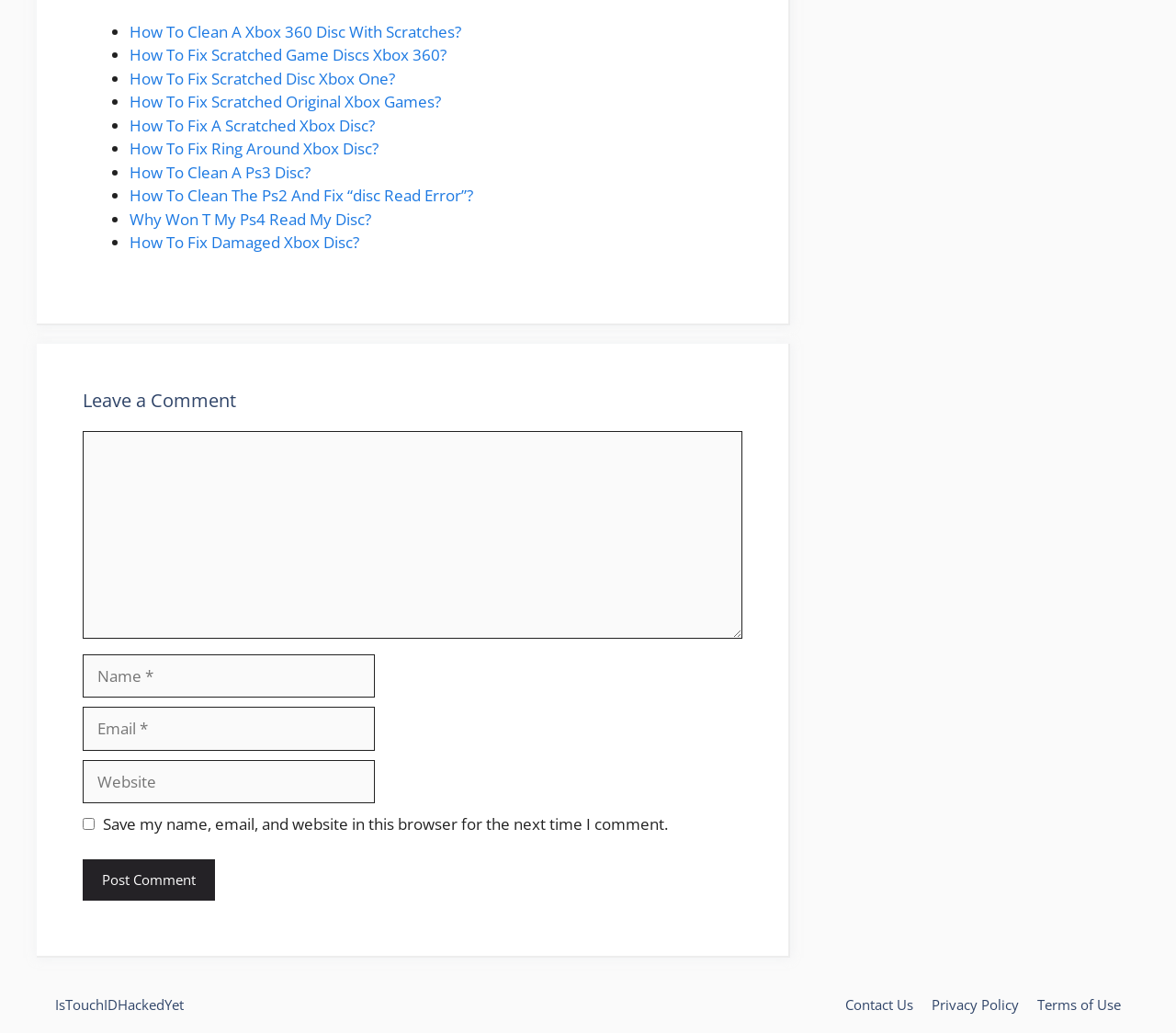Answer in one word or a short phrase: 
What is the purpose of the textbox at the bottom?

To leave a comment